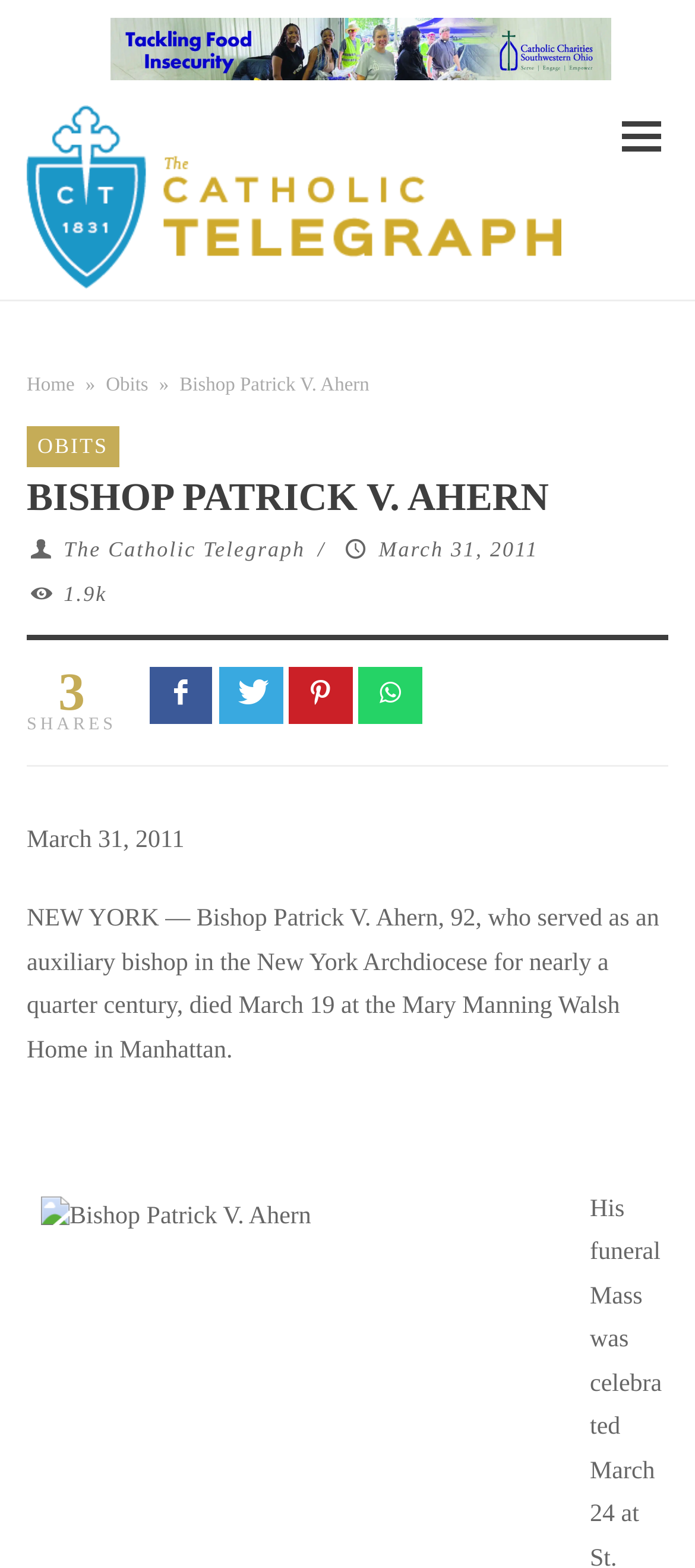Locate the bounding box coordinates of the element you need to click to accomplish the task described by this instruction: "Click the OBITS link".

[0.044, 0.276, 0.166, 0.292]